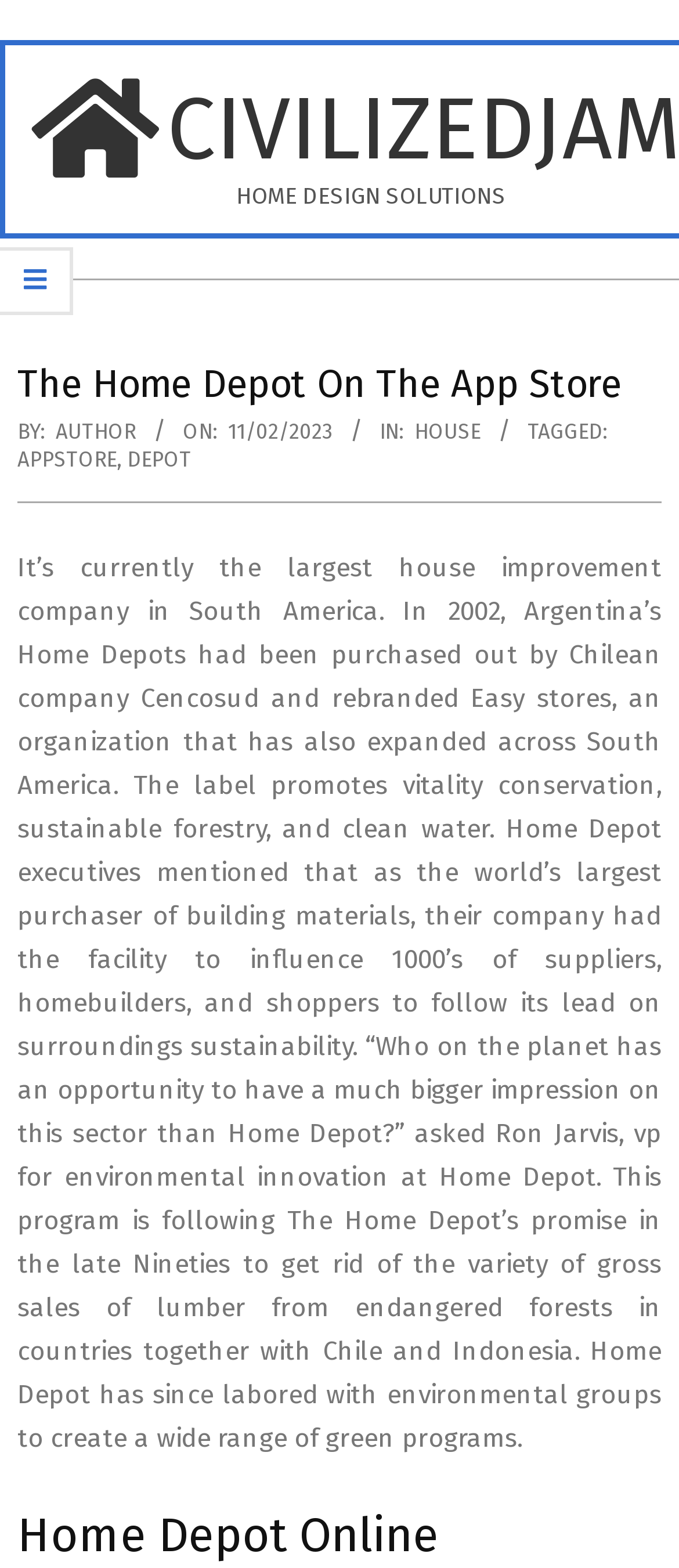What is the goal of Home Depot's promise in the late 1990s?
Please use the image to provide an in-depth answer to the question.

Home Depot made a promise in the late 1990s to eliminate the sale of lumber from endangered forests in countries including Chile and Indonesia, as stated in the text.